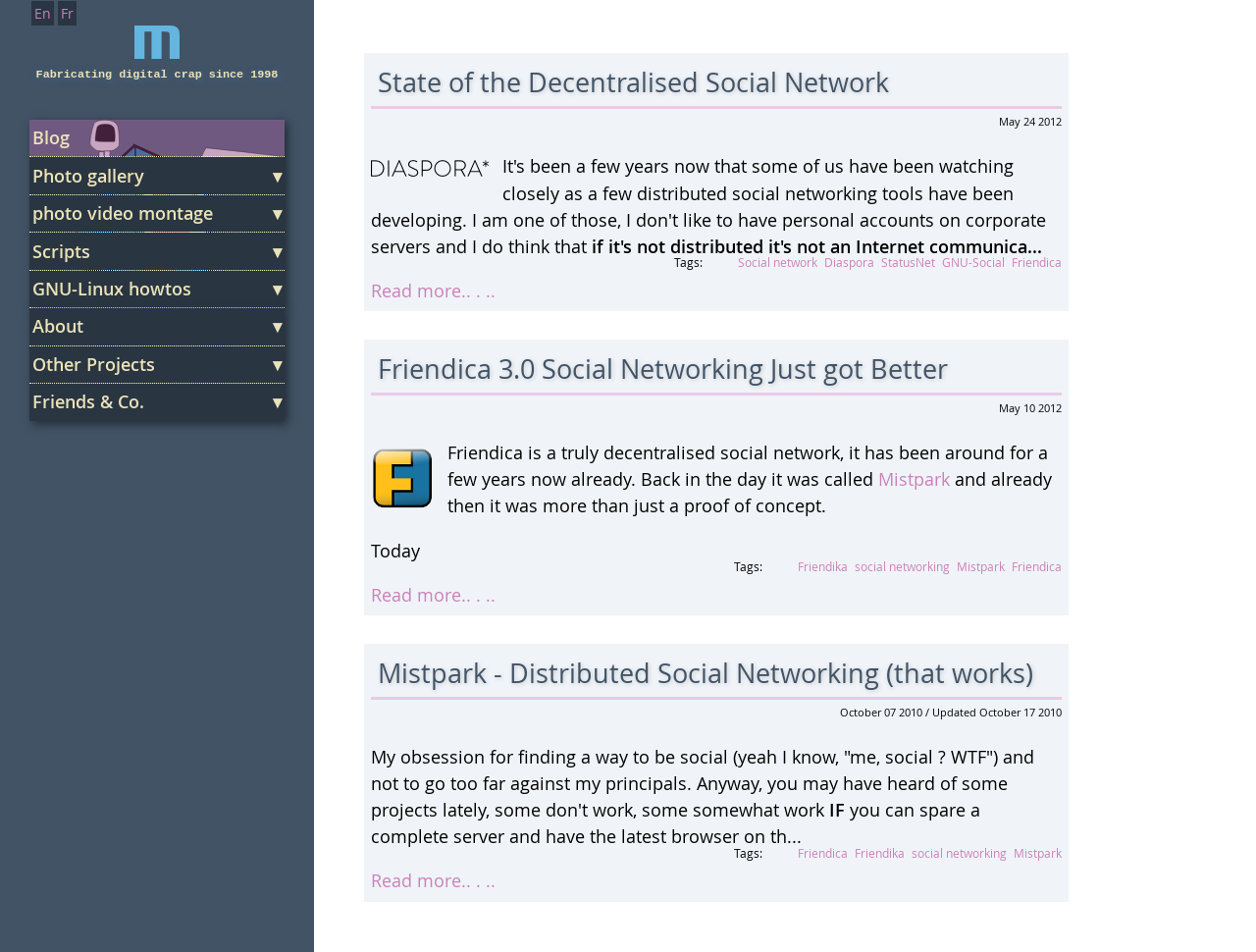Determine the bounding box coordinates for the HTML element described here: "En".

[0.025, 0.001, 0.043, 0.027]